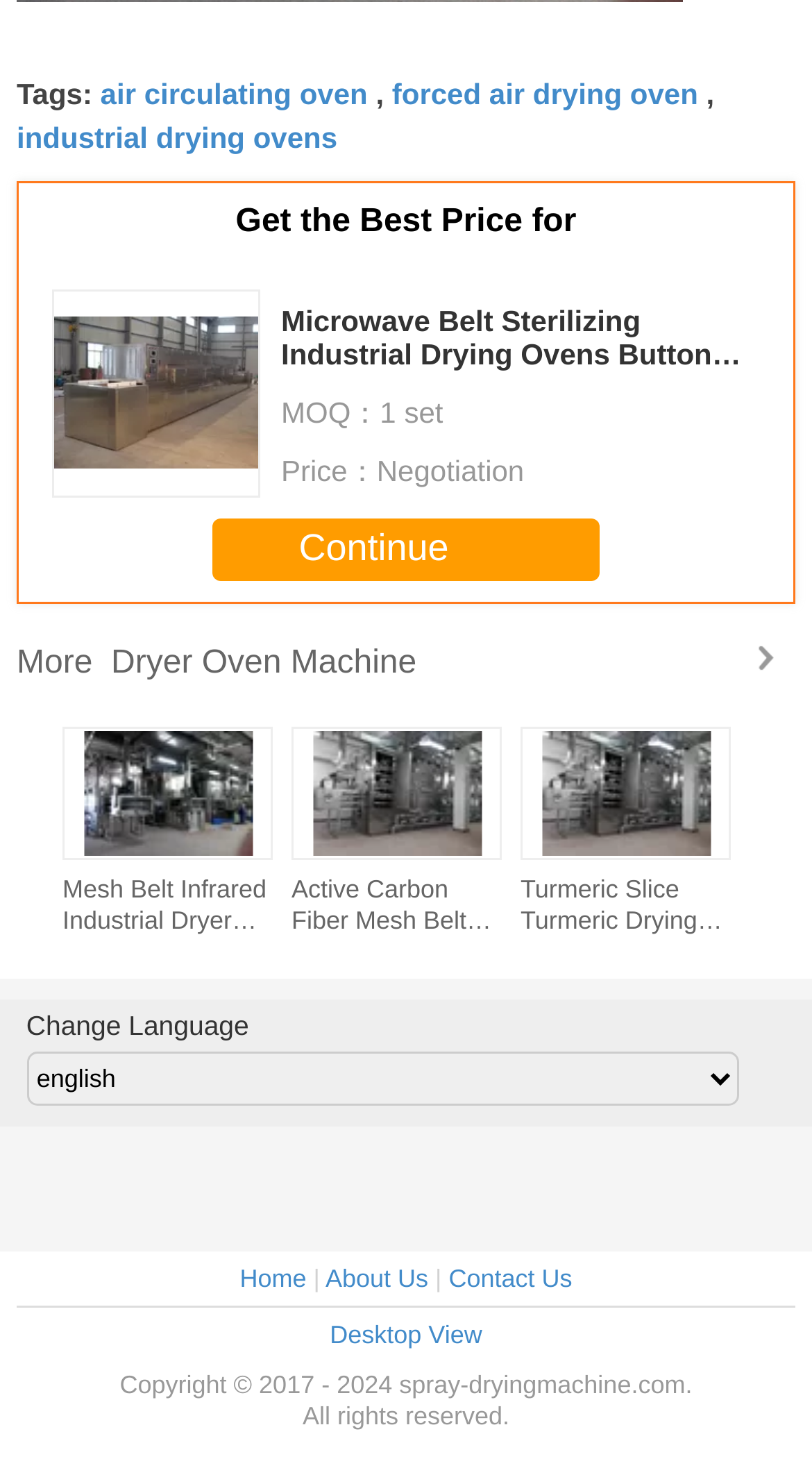Can you find the bounding box coordinates for the element that needs to be clicked to execute this instruction: "Click the 'Continue' button"? The coordinates should be given as four float numbers between 0 and 1, i.e., [left, top, right, bottom].

[0.262, 0.35, 0.738, 0.392]